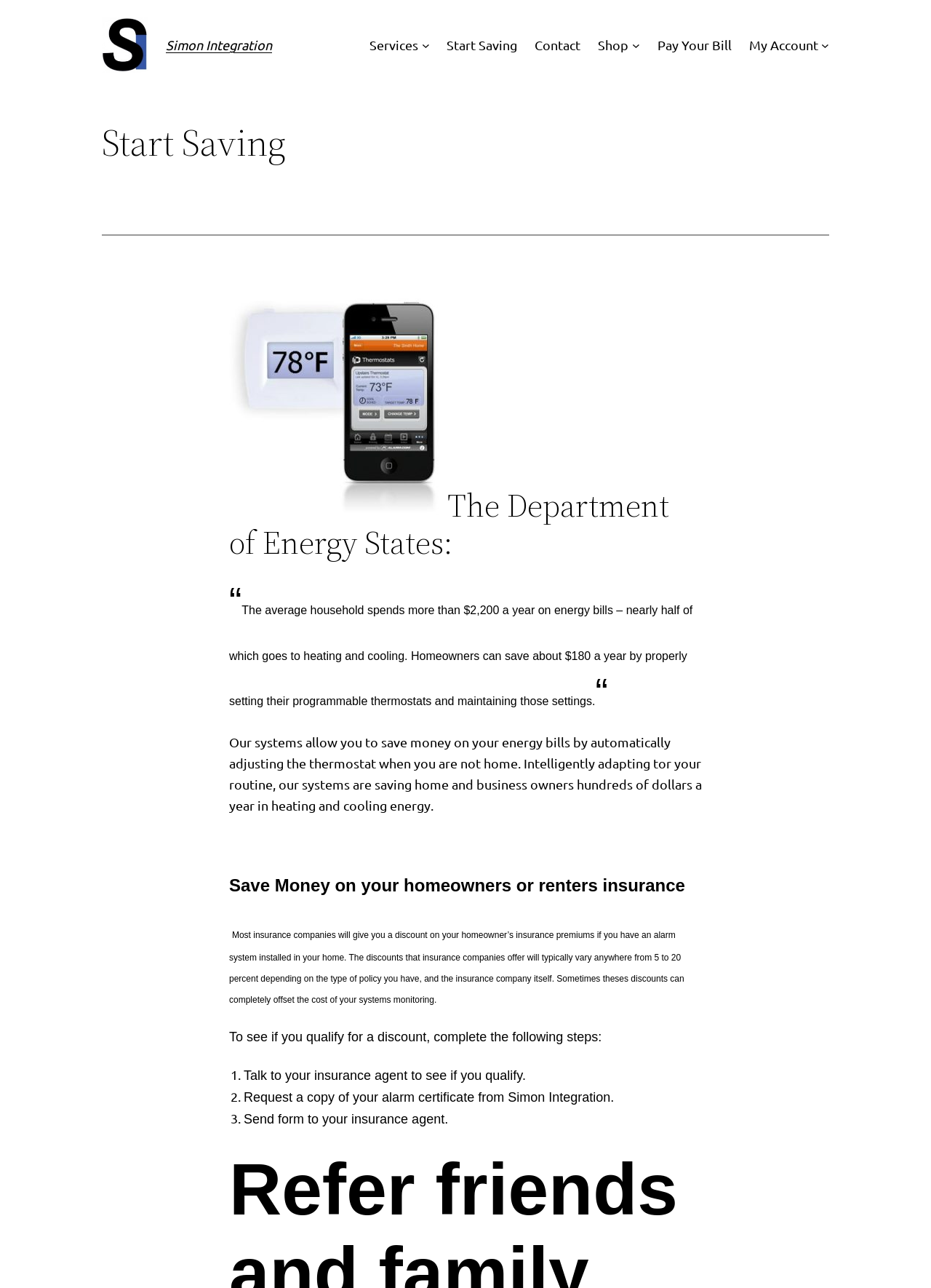Based on the element description Services, identify the bounding box coordinates for the UI element. The coordinates should be in the format (top-left x, top-left y, bottom-right x, bottom-right y) and within the 0 to 1 range.

[0.397, 0.027, 0.449, 0.043]